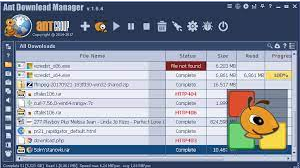What information is displayed for each download task?
Carefully analyze the image and provide a thorough answer to the question.

The image showcases the user interface of the Ant Download Manager, which features multiple sections displaying ongoing download tasks, including file names, statuses, sizes, and download progress indicators, providing users with a clear overview of their downloads.